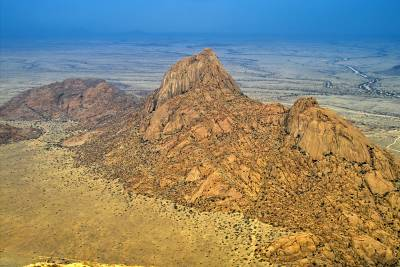Who took the photograph?
Please provide a comprehensive answer based on the contents of the image.

The caption credits the photograph to D. Reimann, providing the name of the photographer.